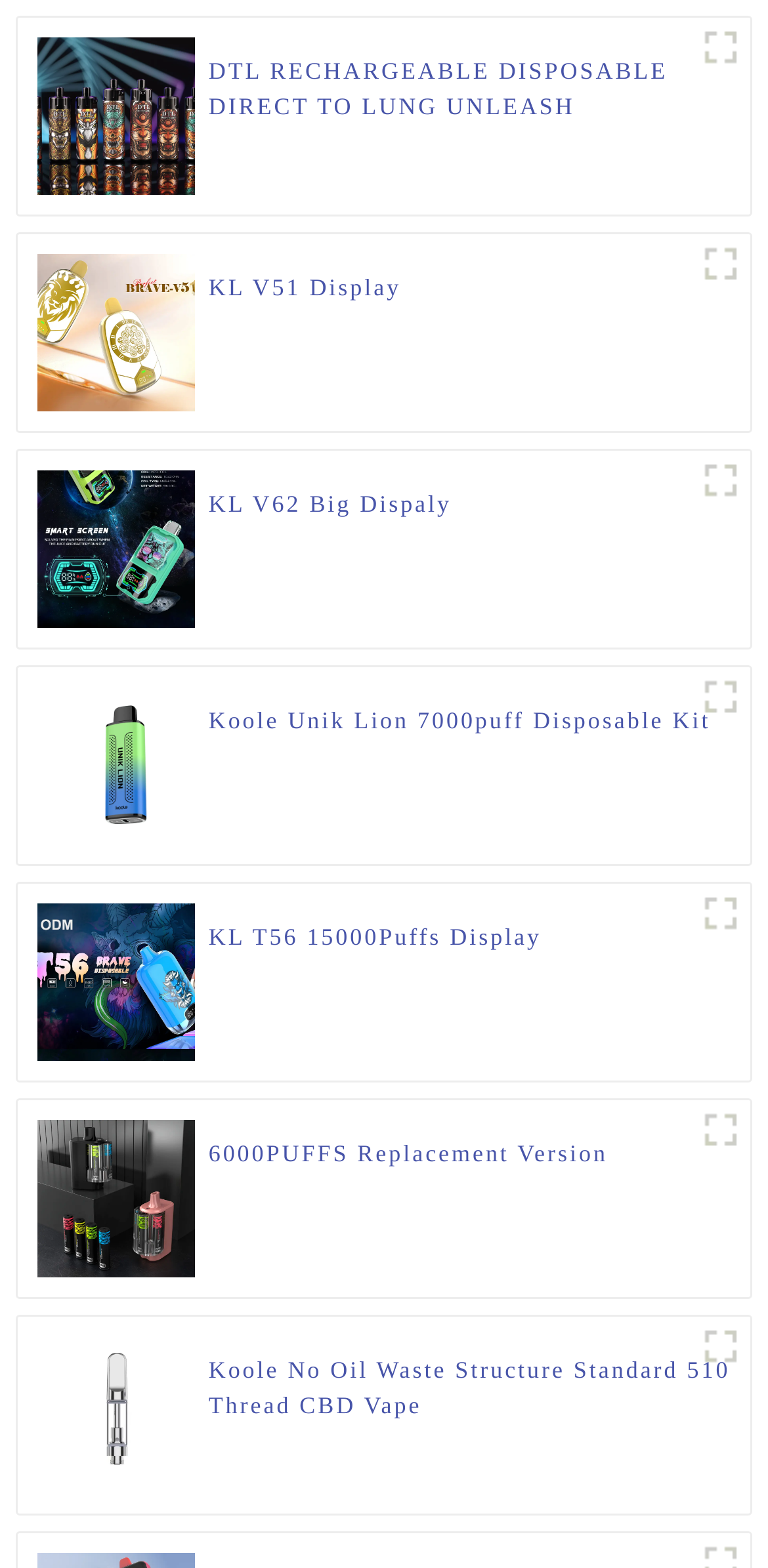Please identify the bounding box coordinates of the area that needs to be clicked to fulfill the following instruction: "Click on 'Carlsbad' to view custom home builder services."

None